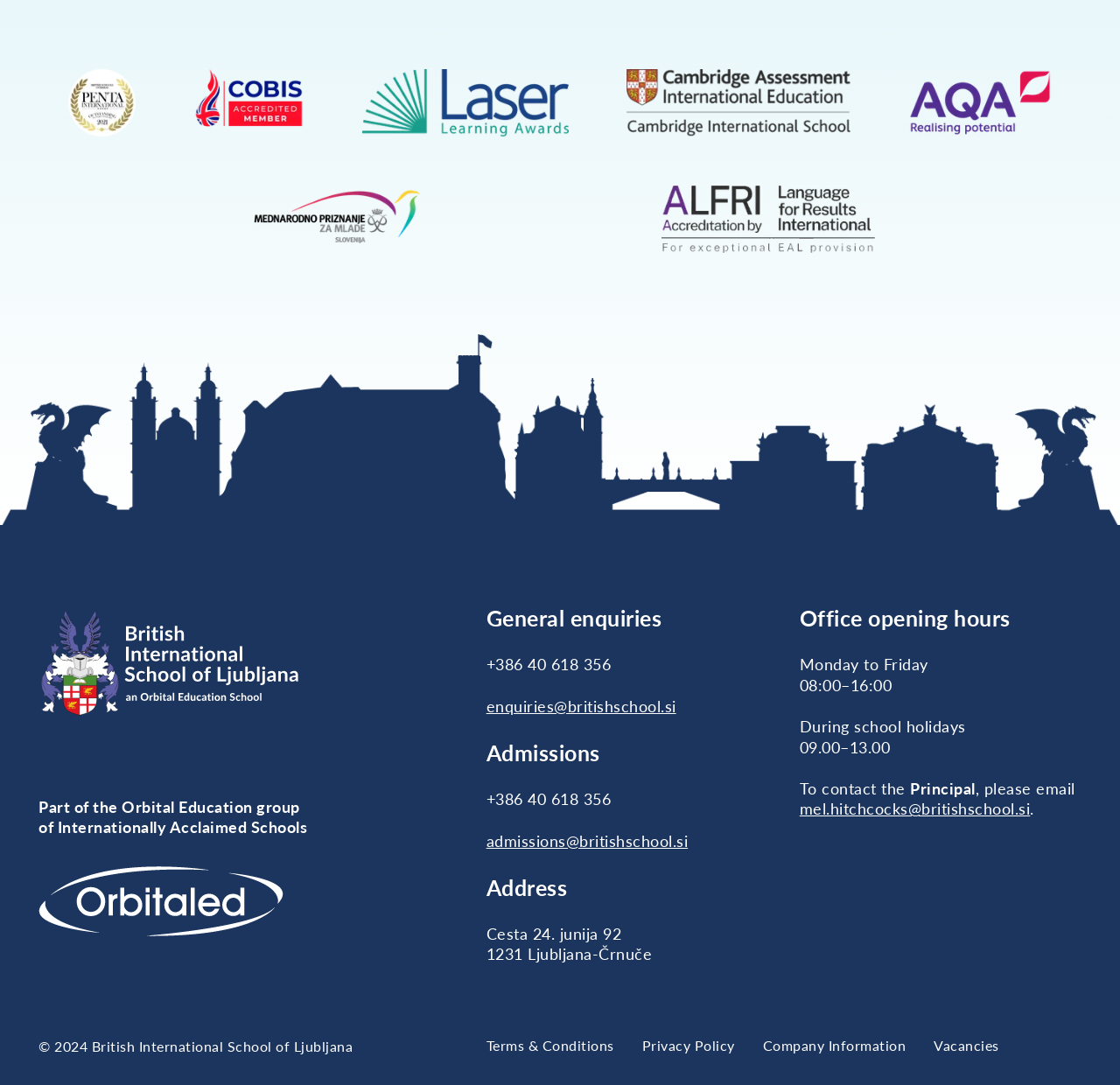Determine the bounding box of the UI component based on this description: "+386 40 618 356". The bounding box coordinates should be four float values between 0 and 1, i.e., [left, top, right, bottom].

[0.434, 0.728, 0.545, 0.745]